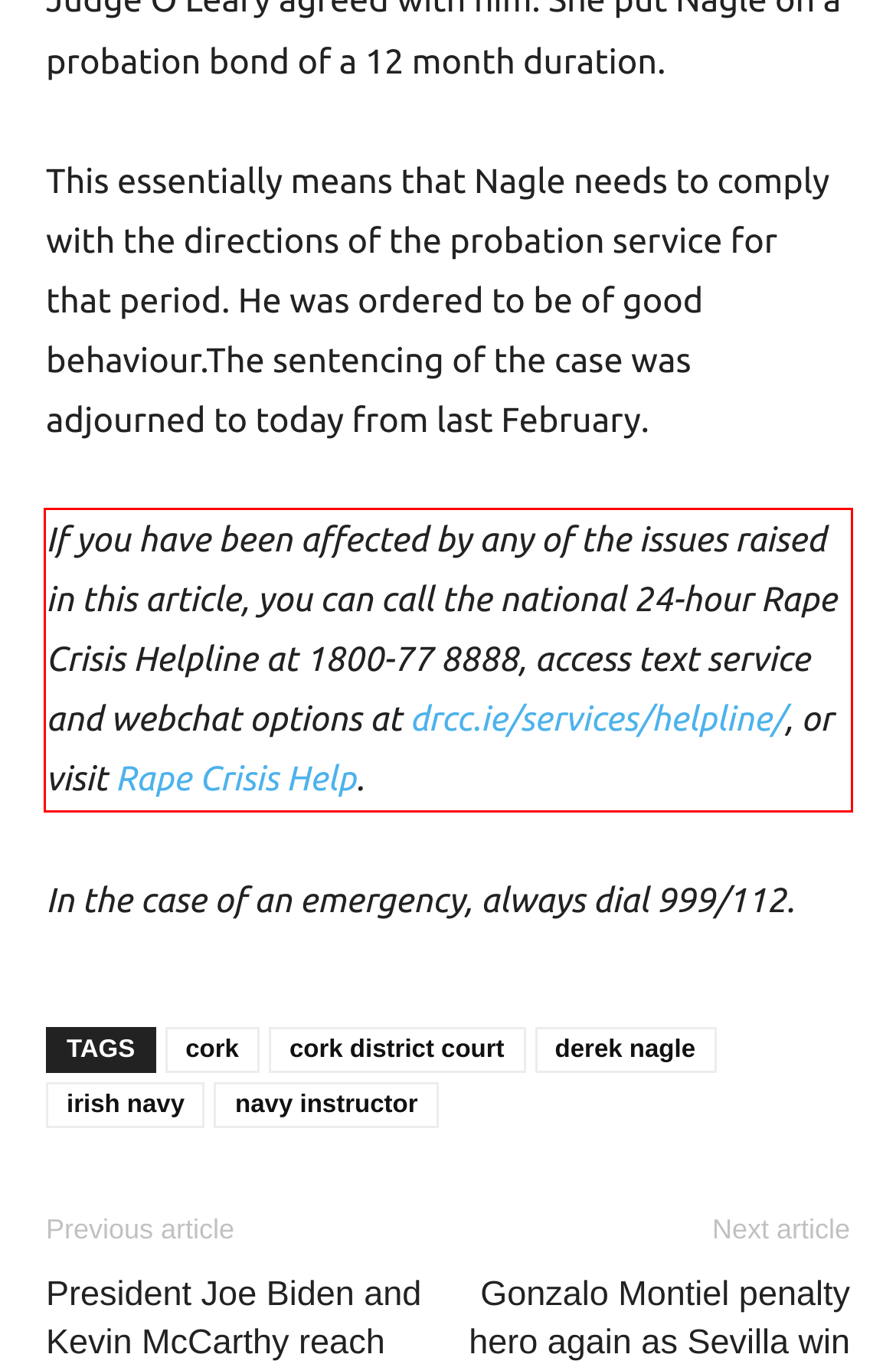Identify the text inside the red bounding box on the provided webpage screenshot by performing OCR.

If you have been affected by any of the issues raised in this article, you can call the national 24-hour Rape Crisis Helpline at 1800-77 8888, access text service and webchat options at drcc.ie/services/helpline/, or visit Rape Crisis Help.